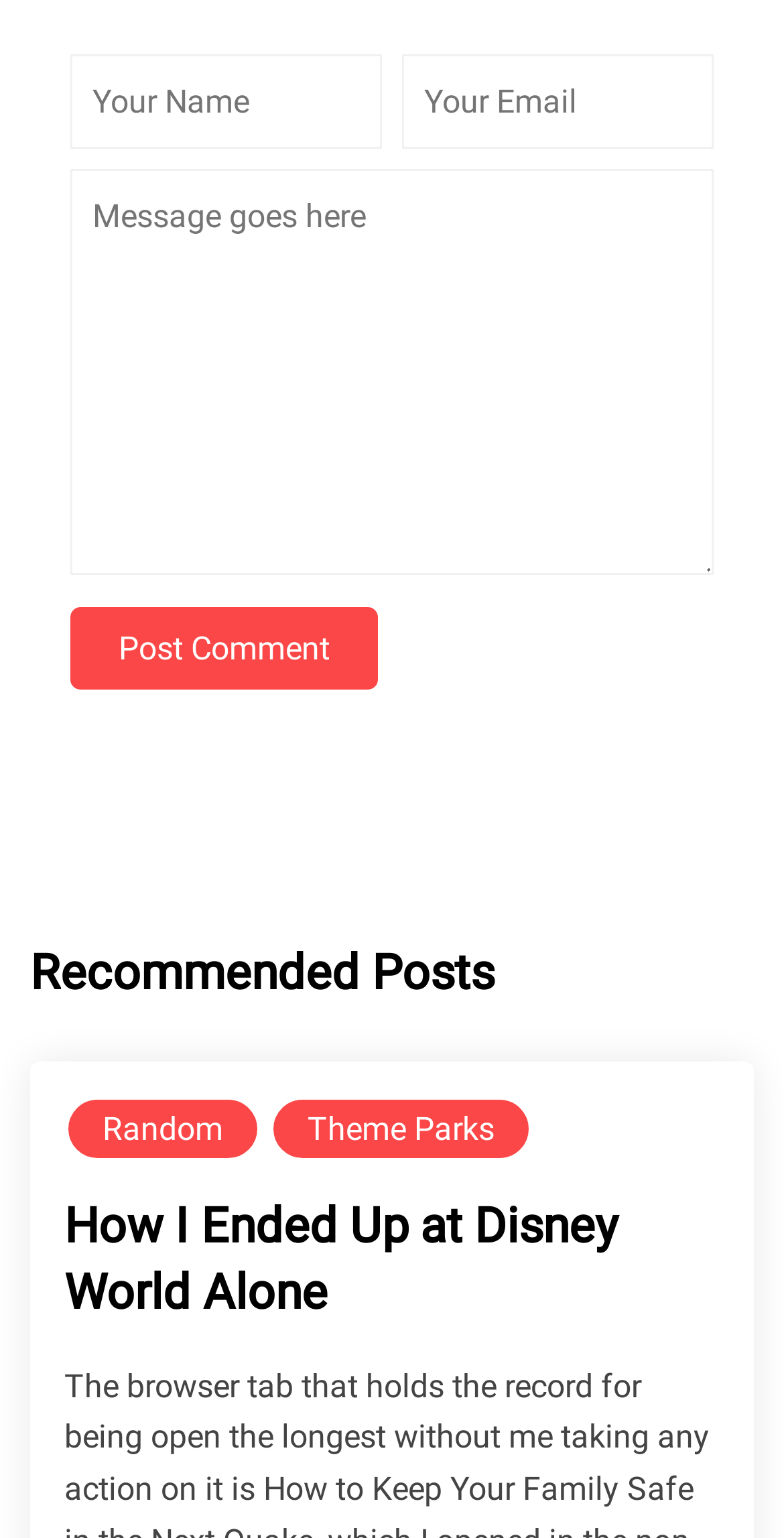Respond with a single word or phrase to the following question: How many links are listed under 'Recommended Posts'?

Three